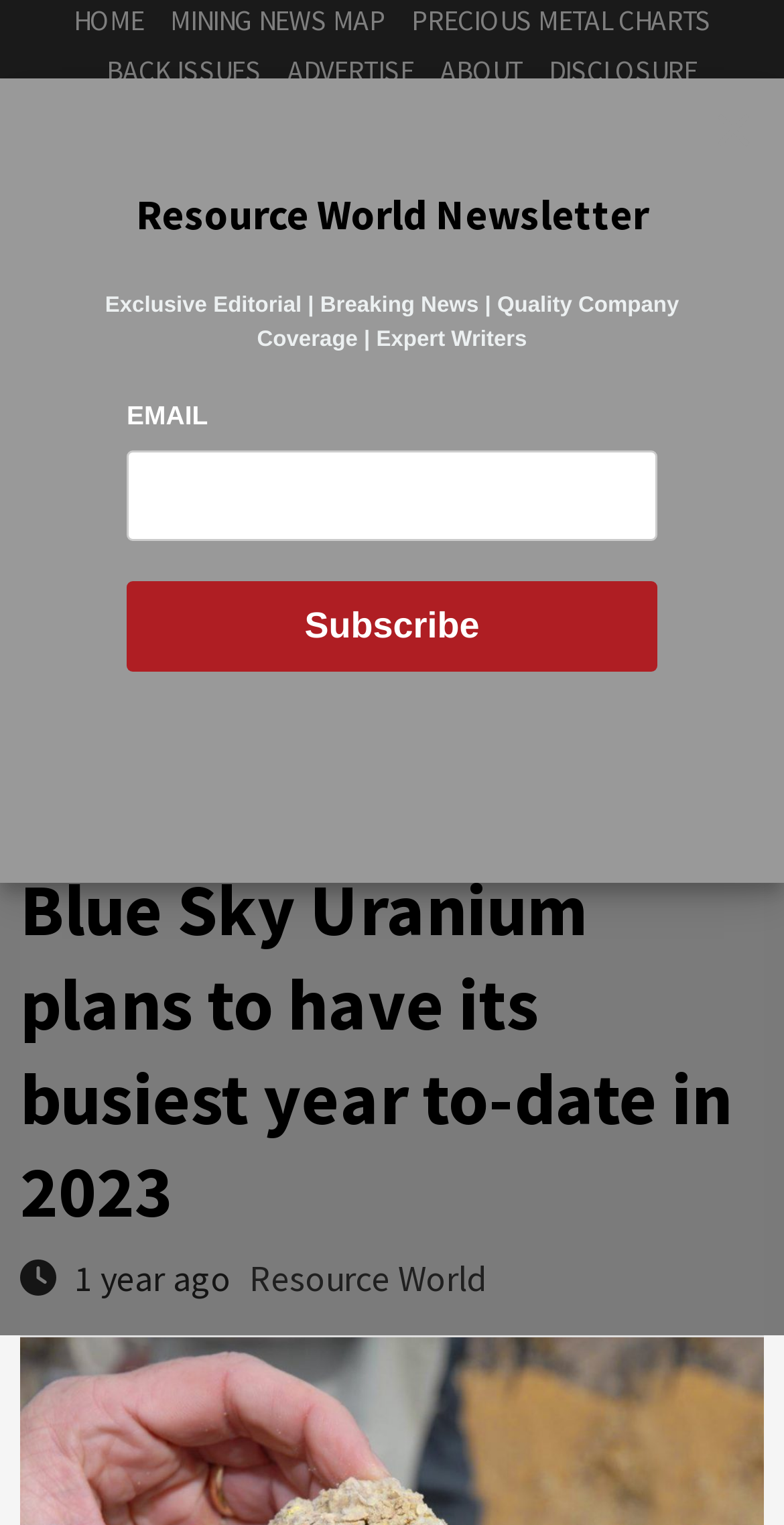Identify and provide the text content of the webpage's primary headline.

Blue Sky Uranium plans to have its busiest year to-date in 2023  